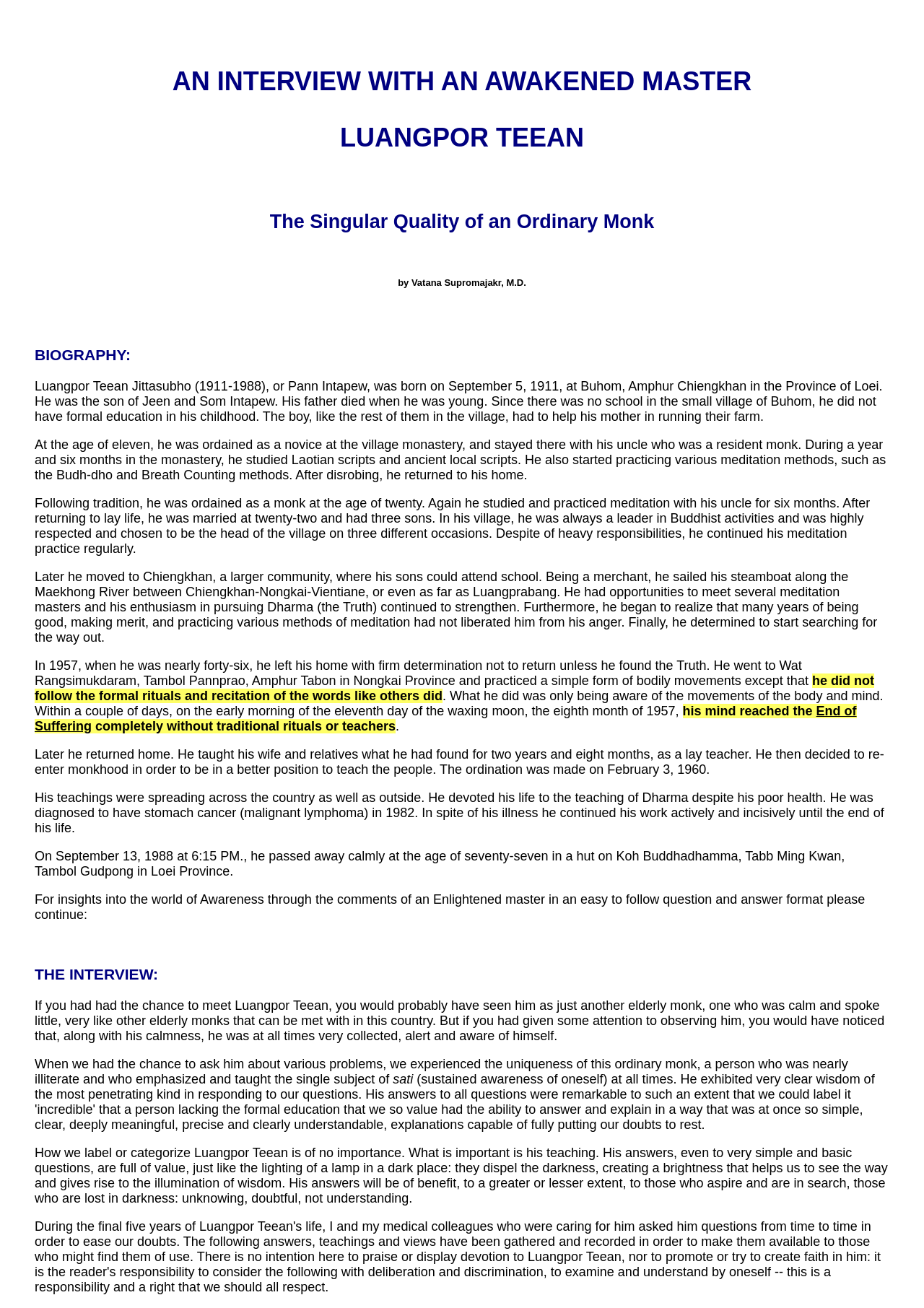What is the main heading of this webpage? Please extract and provide it.

AN INTERVIEW WITH AN AWAKENED MASTER


LUANGPOR TEEAN